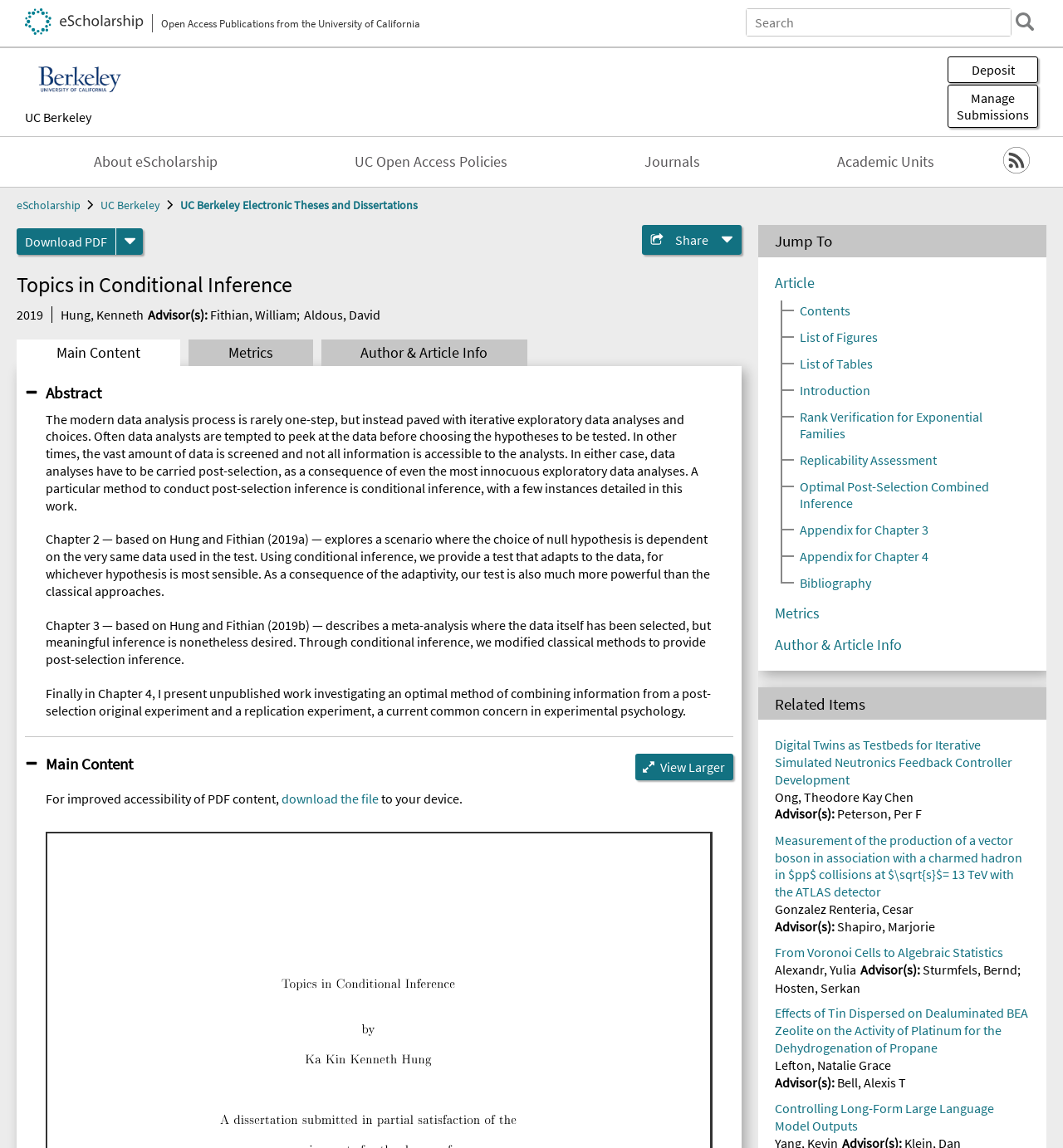Please identify the bounding box coordinates of the element's region that should be clicked to execute the following instruction: "Download PDF". The bounding box coordinates must be four float numbers between 0 and 1, i.e., [left, top, right, bottom].

[0.016, 0.199, 0.109, 0.222]